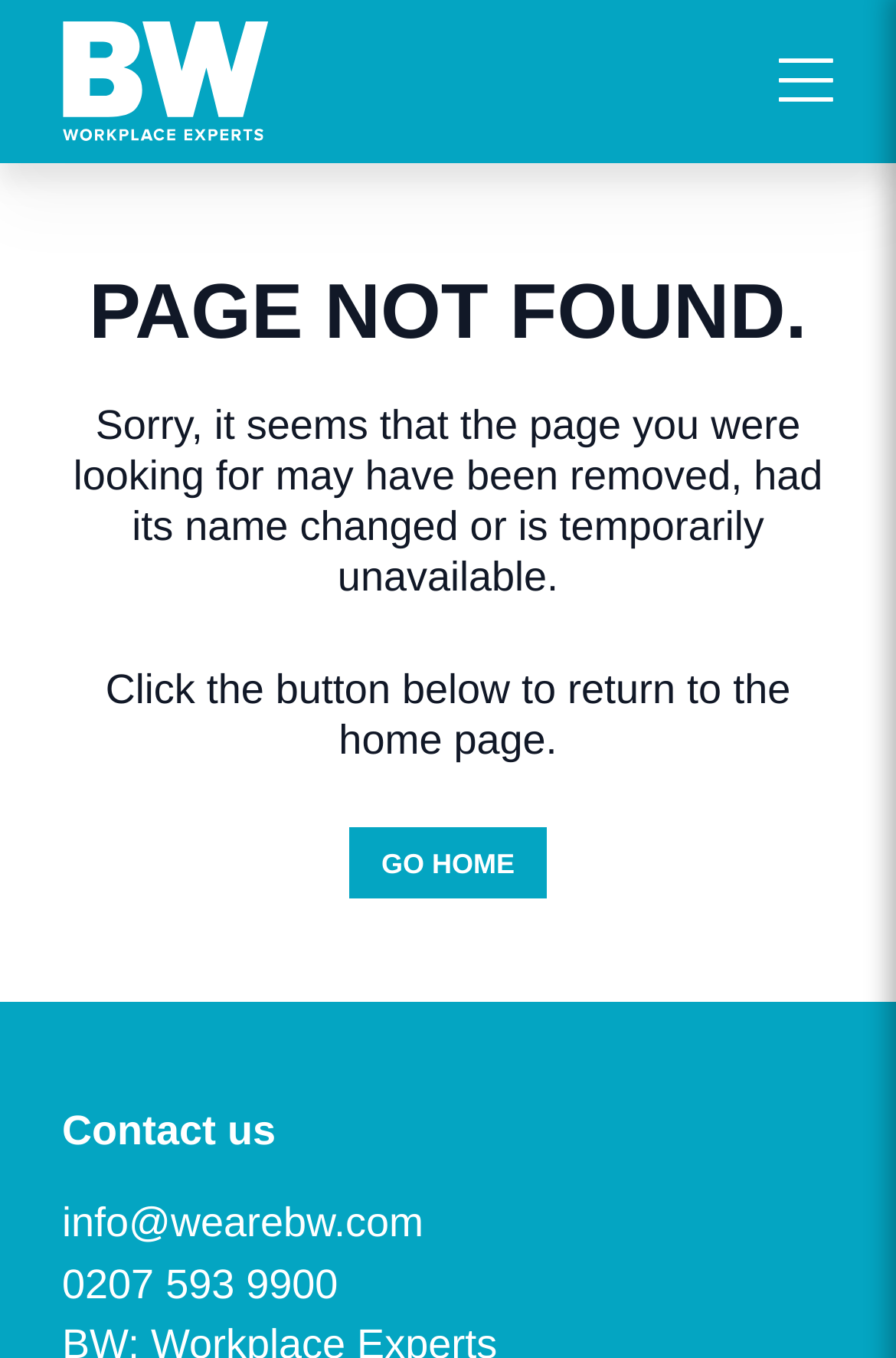Determine the bounding box coordinates of the target area to click to execute the following instruction: "go to home page."

[0.391, 0.609, 0.609, 0.662]